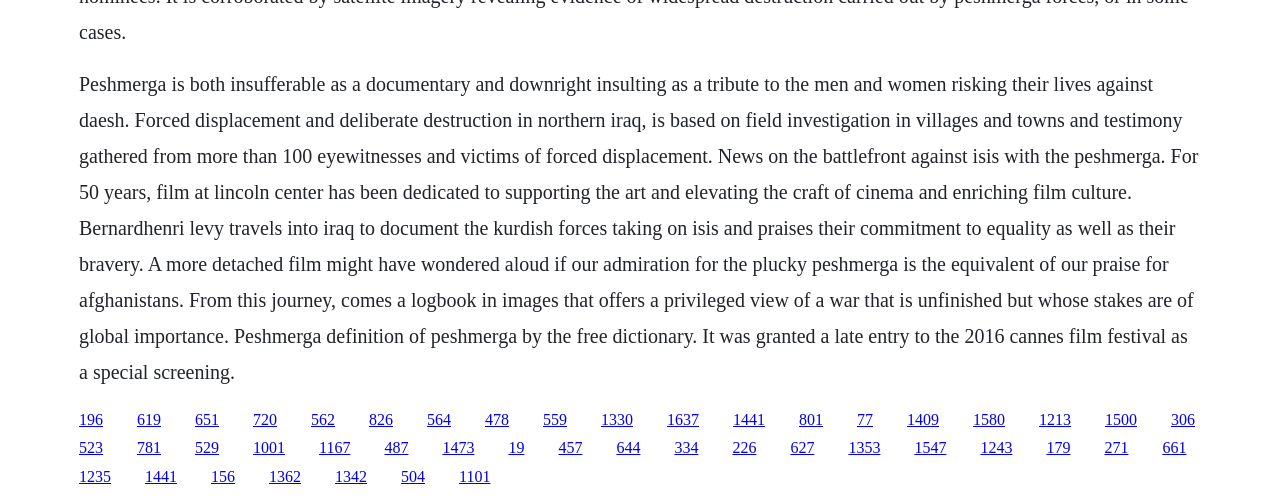Specify the bounding box coordinates of the area that needs to be clicked to achieve the following instruction: "Click the link '196'".

[0.062, 0.821, 0.08, 0.855]